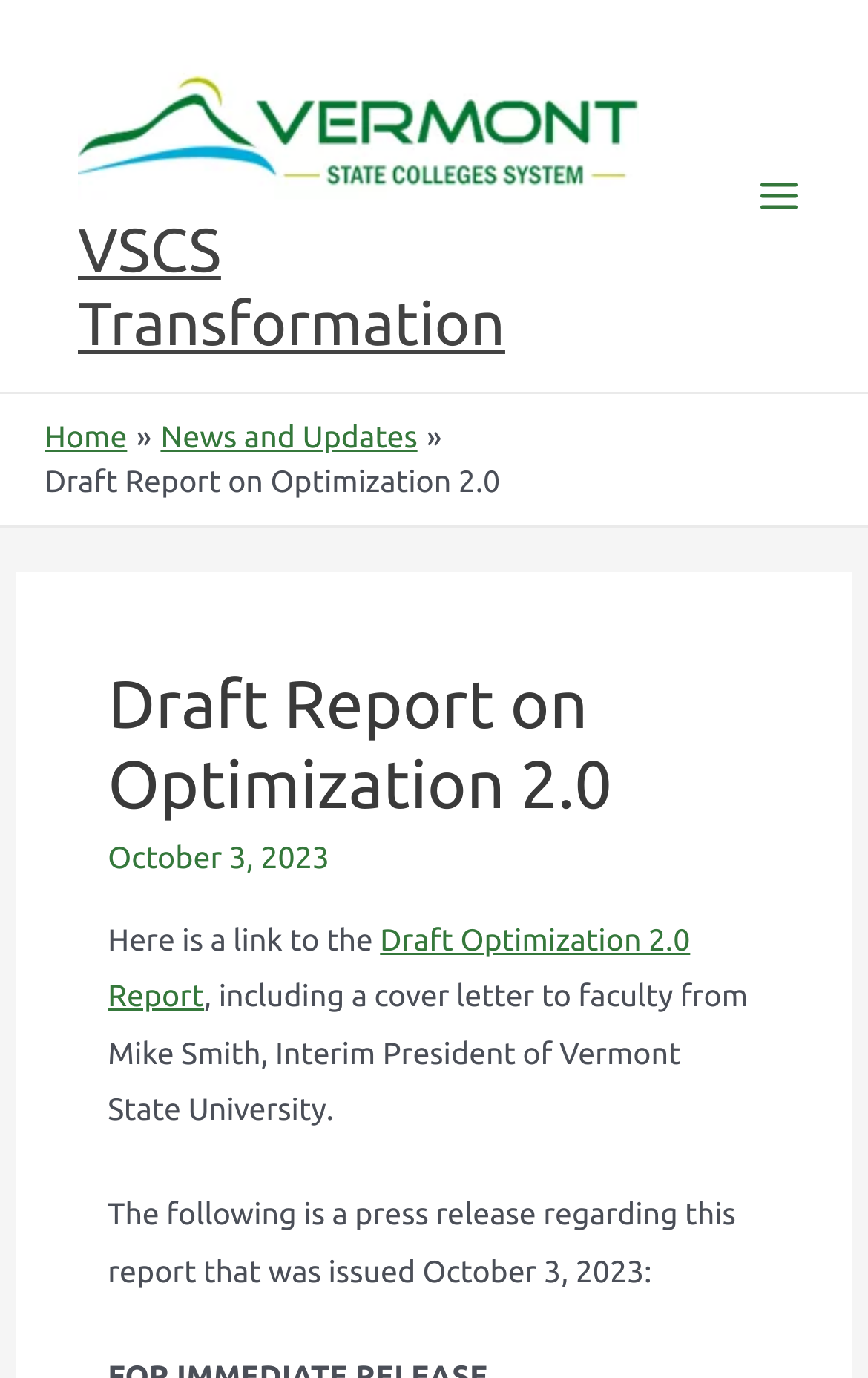Determine the primary headline of the webpage.

Draft Report on Optimization 2.0